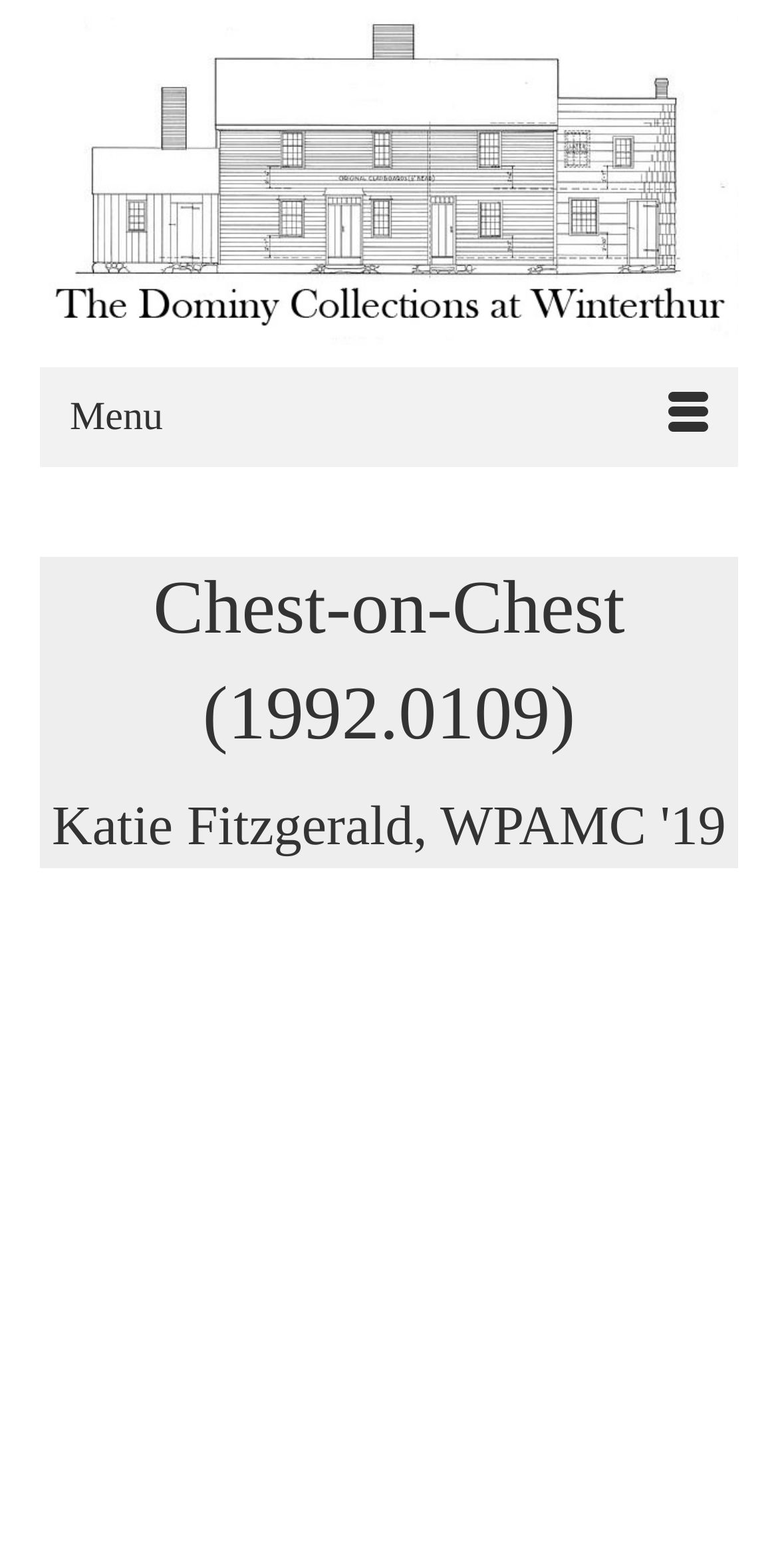Locate the bounding box for the described UI element: "Menu". Ensure the coordinates are four float numbers between 0 and 1, formatted as [left, top, right, bottom].

[0.051, 0.234, 0.949, 0.298]